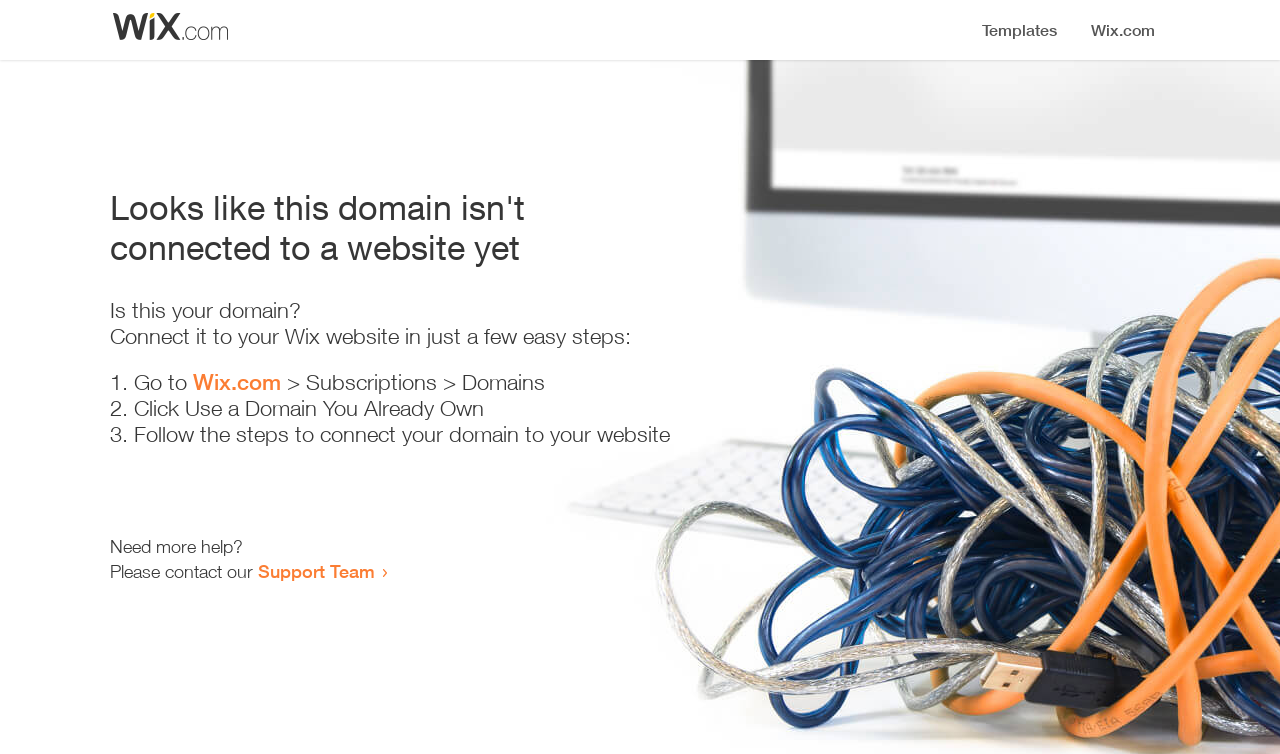Answer the question in a single word or phrase:
What is the current status of the domain?

Not connected to a website